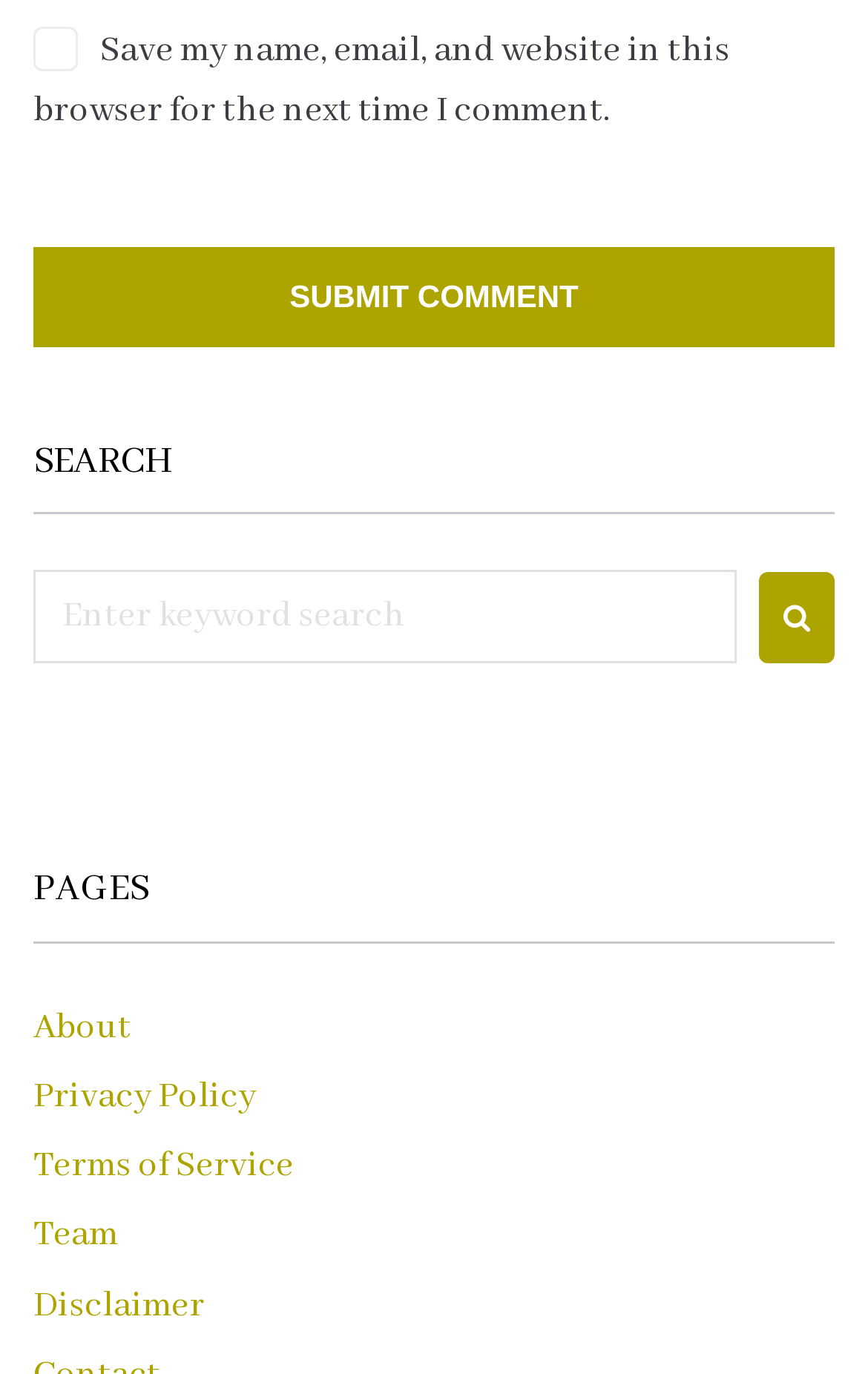Please answer the following question using a single word or phrase: 
What is the text above the search box?

Search for: